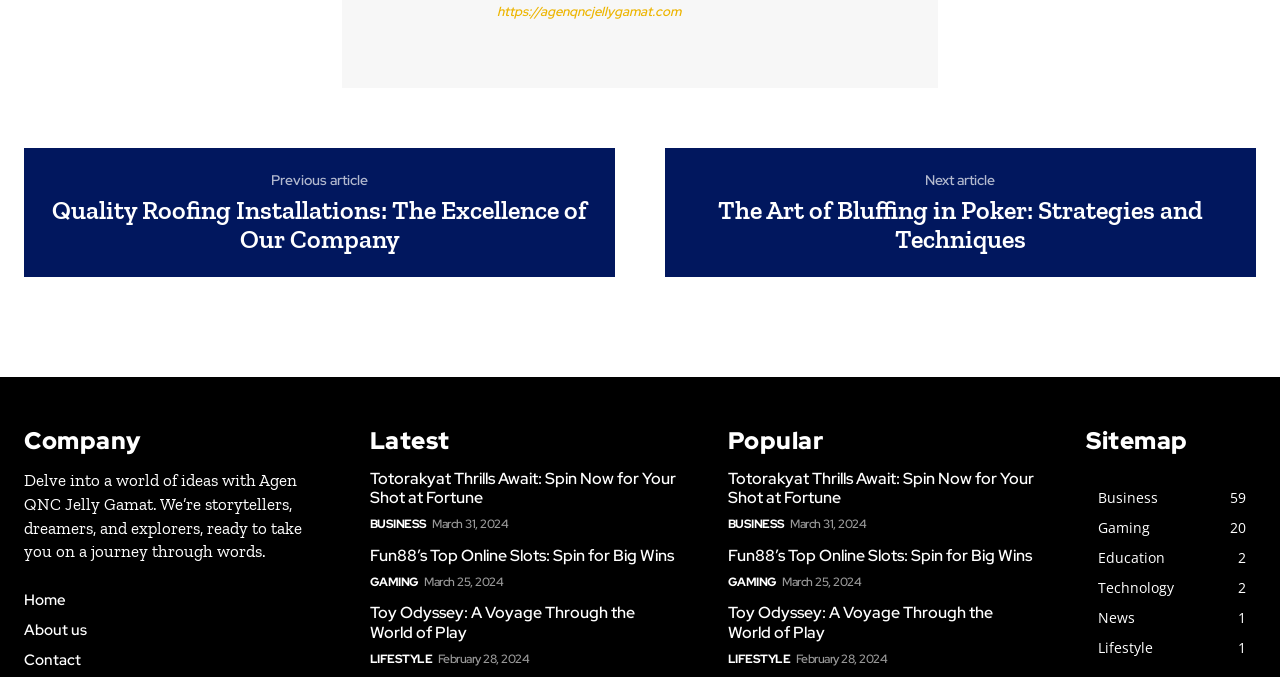Given the description: "Lifestyle", determine the bounding box coordinates of the UI element. The coordinates should be formatted as four float numbers between 0 and 1, [left, top, right, bottom].

[0.289, 0.96, 0.338, 0.987]